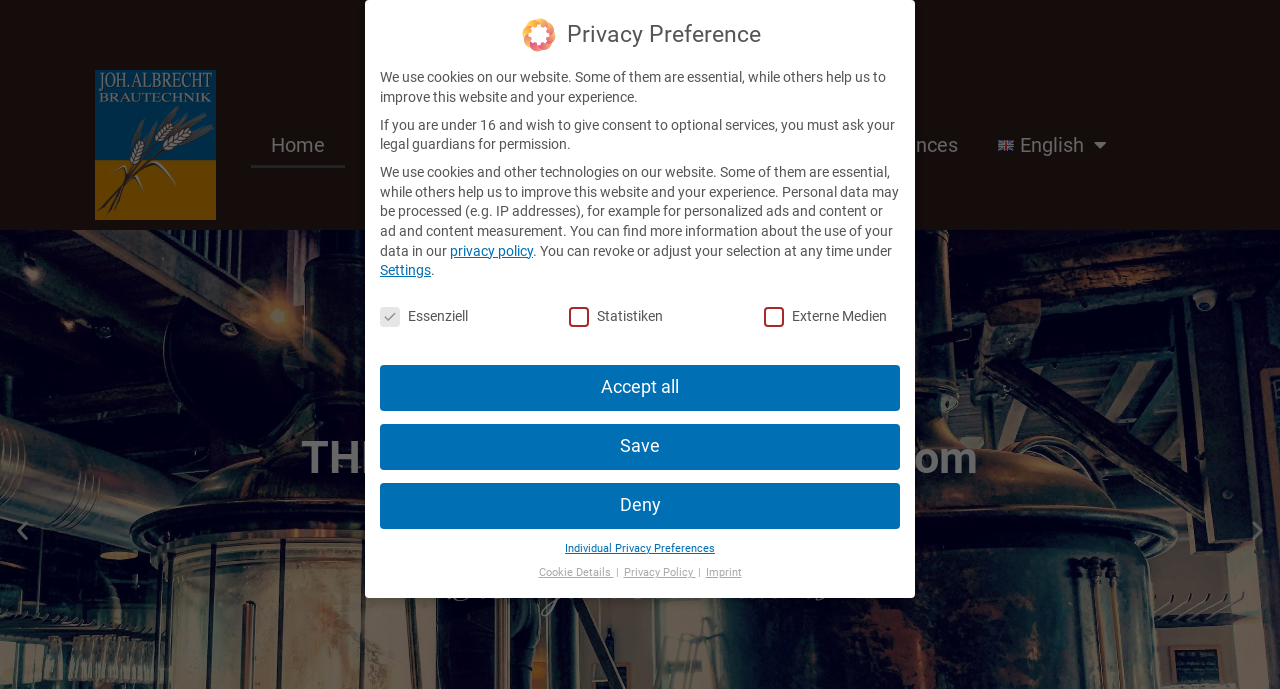Determine the bounding box for the described HTML element: "Micro Breweries". Ensure the coordinates are four float numbers between 0 and 1 in the format [left, top, right, bottom].

[0.27, 0.177, 0.413, 0.244]